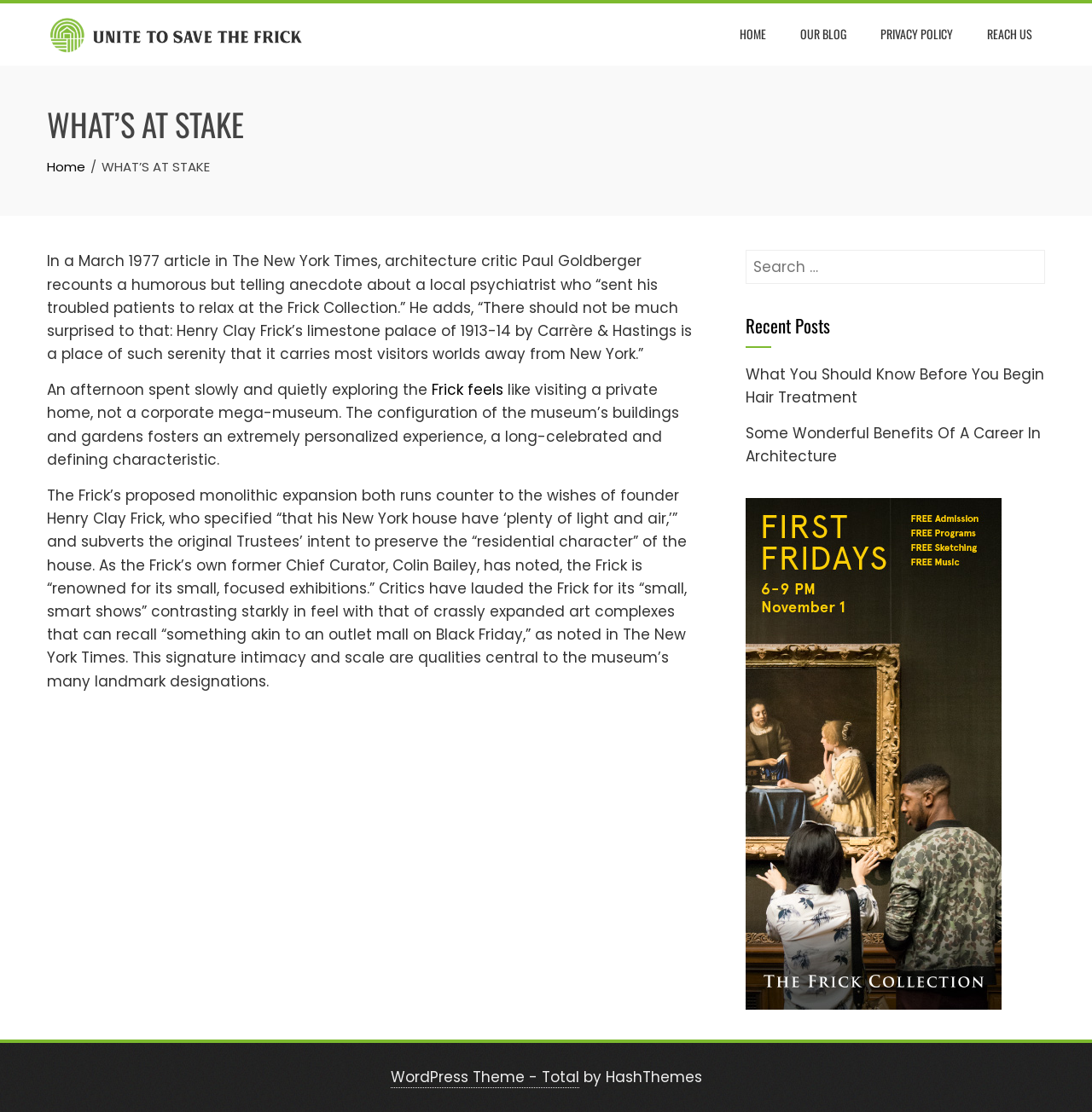Determine the bounding box coordinates of the section I need to click to execute the following instruction: "Enter name". Provide the coordinates as four float numbers between 0 and 1, i.e., [left, top, right, bottom].

None